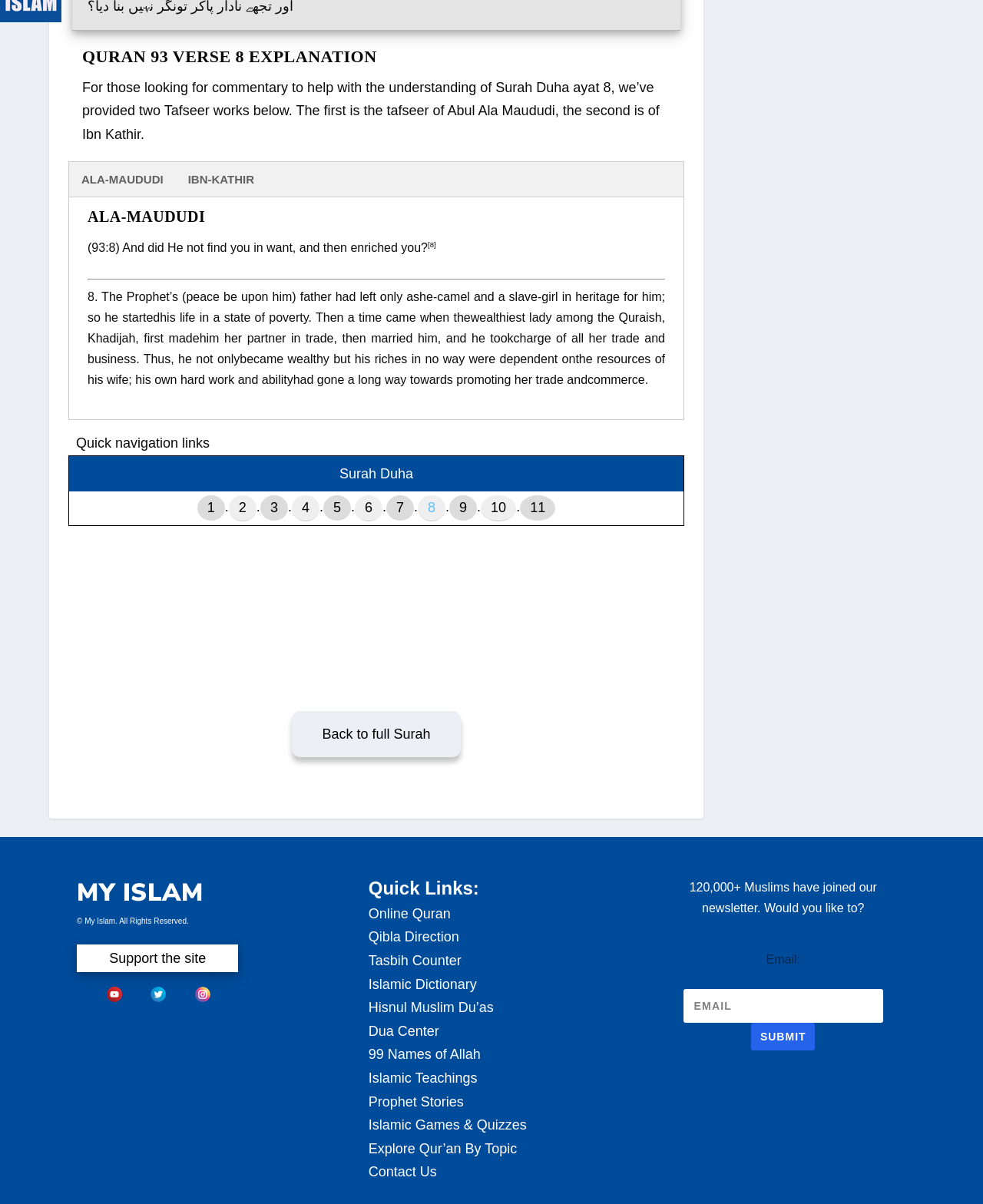Find the bounding box coordinates of the element to click in order to complete the given instruction: "Click the Back to full Surah link."

[0.328, 0.603, 0.438, 0.616]